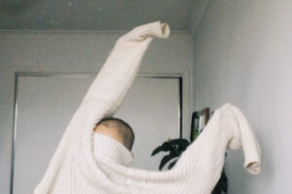Refer to the screenshot and give an in-depth answer to this question: What is on the right side of the person?

To the right of the person, there is a leafy plant that adds a touch of greenery to the scene, creating a sense of comfort and leisure in the at-home setting.